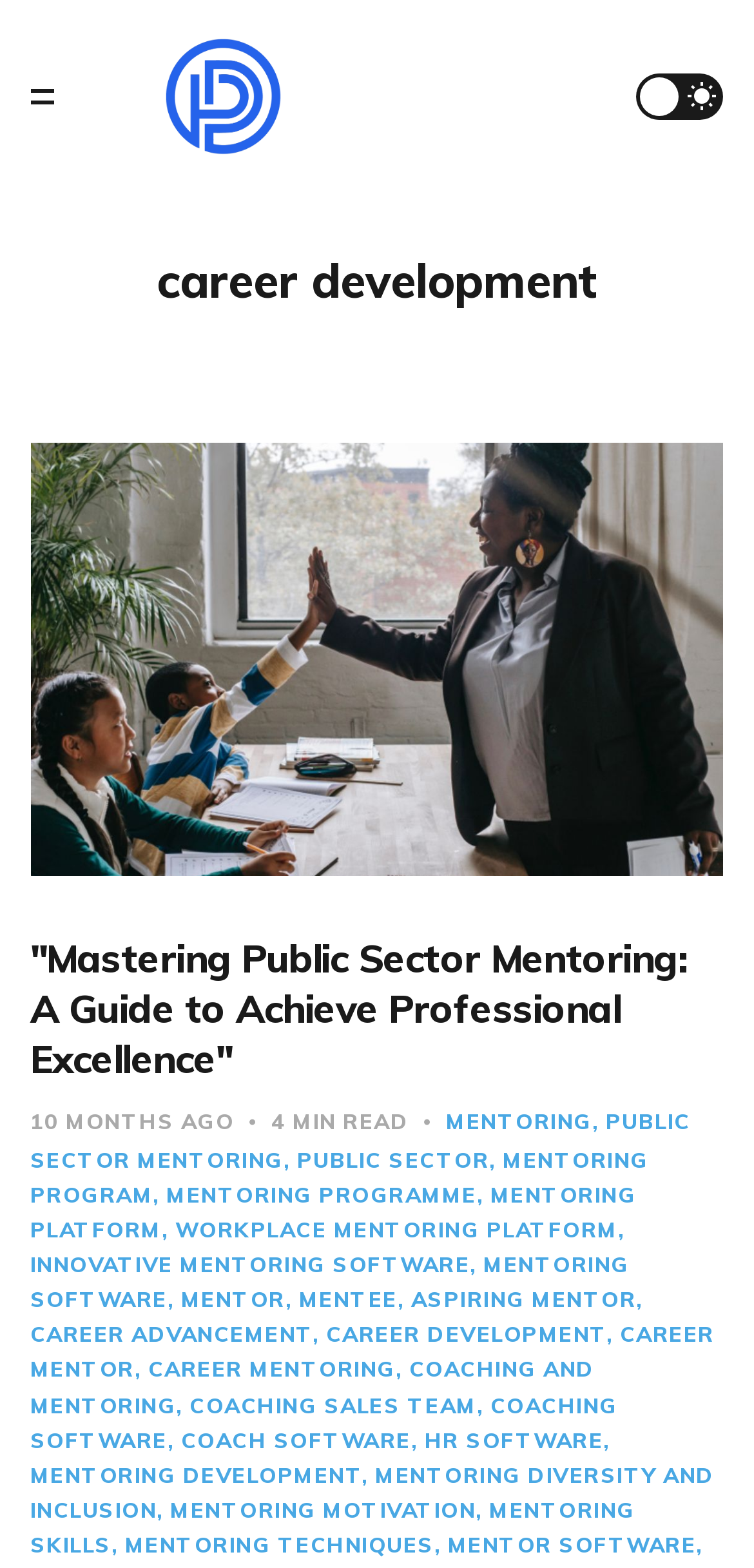Determine the bounding box coordinates of the element's region needed to click to follow the instruction: "Explore the 'MENTORING' category". Provide these coordinates as four float numbers between 0 and 1, formatted as [left, top, right, bottom].

[0.592, 0.707, 0.785, 0.724]